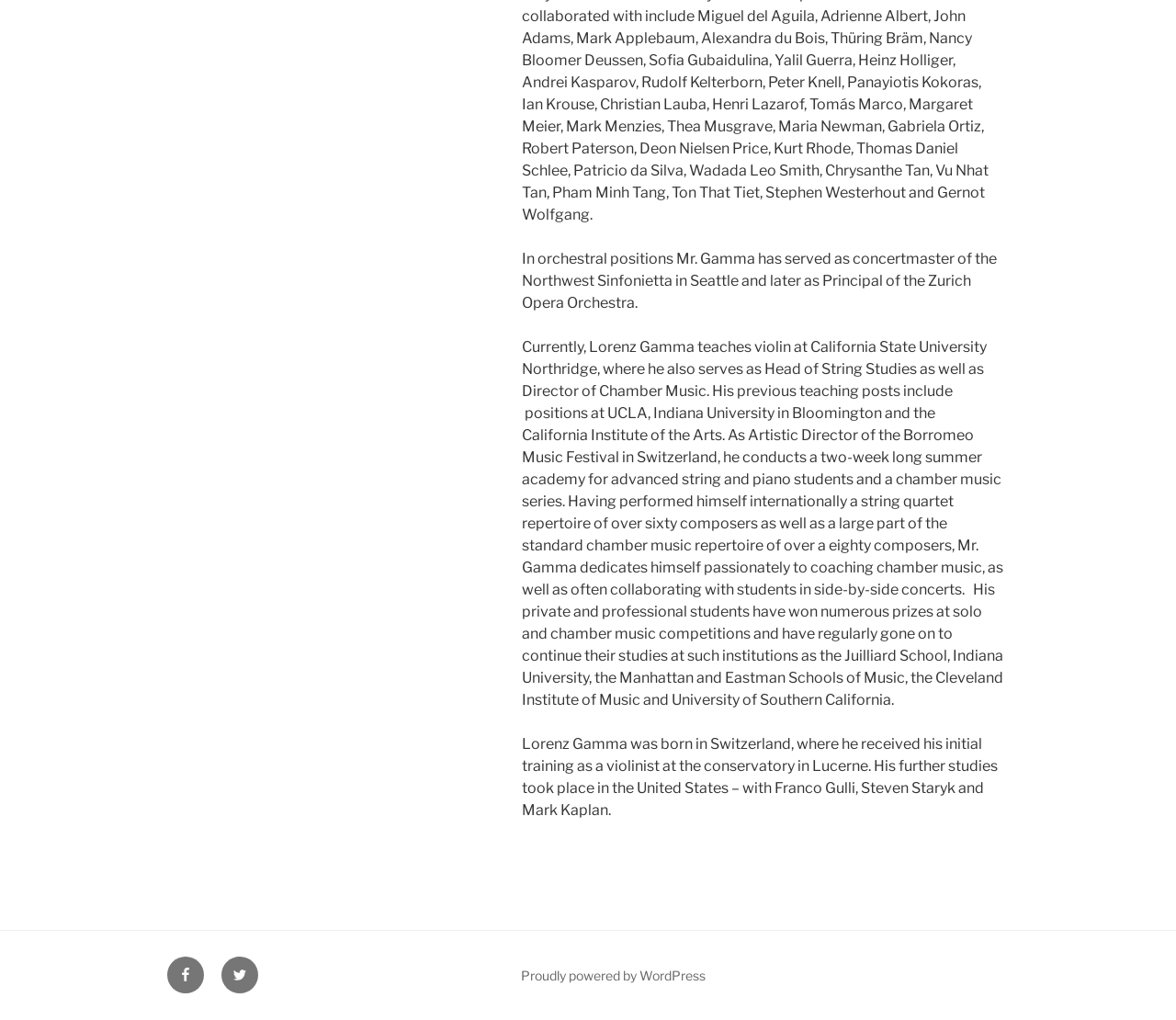How many composers' string quartet repertoire has Lorenz Gamma performed?
Please provide a comprehensive answer based on the information in the image.

The webpage states that Lorenz Gamma 'has performed himself internationally a string quartet repertoire of over sixty composers as well as a large part of the standard chamber music repertoire of over a eighty composers.'